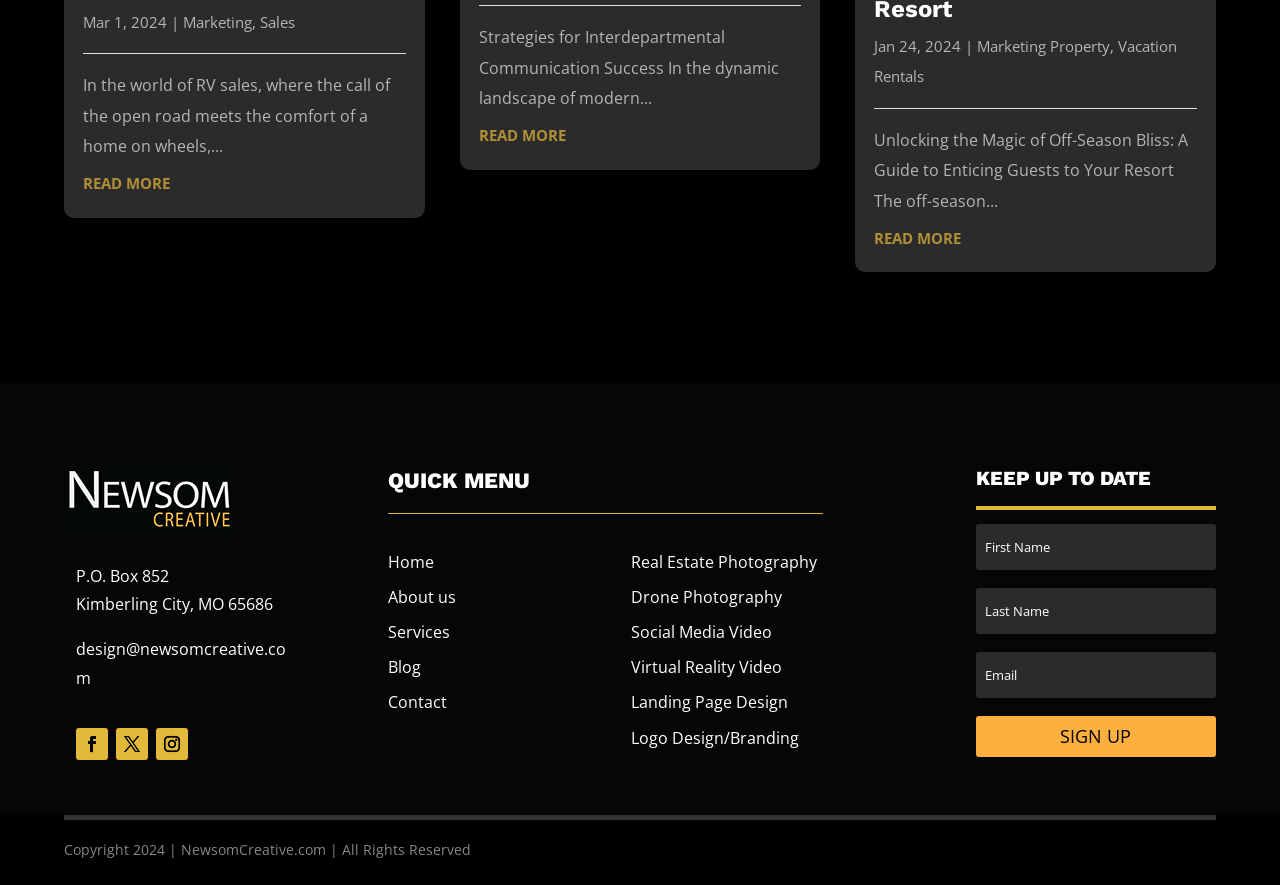What is the name of the logo at the top of the webpage?
Please provide a single word or phrase based on the screenshot.

NewsomCreative Logo